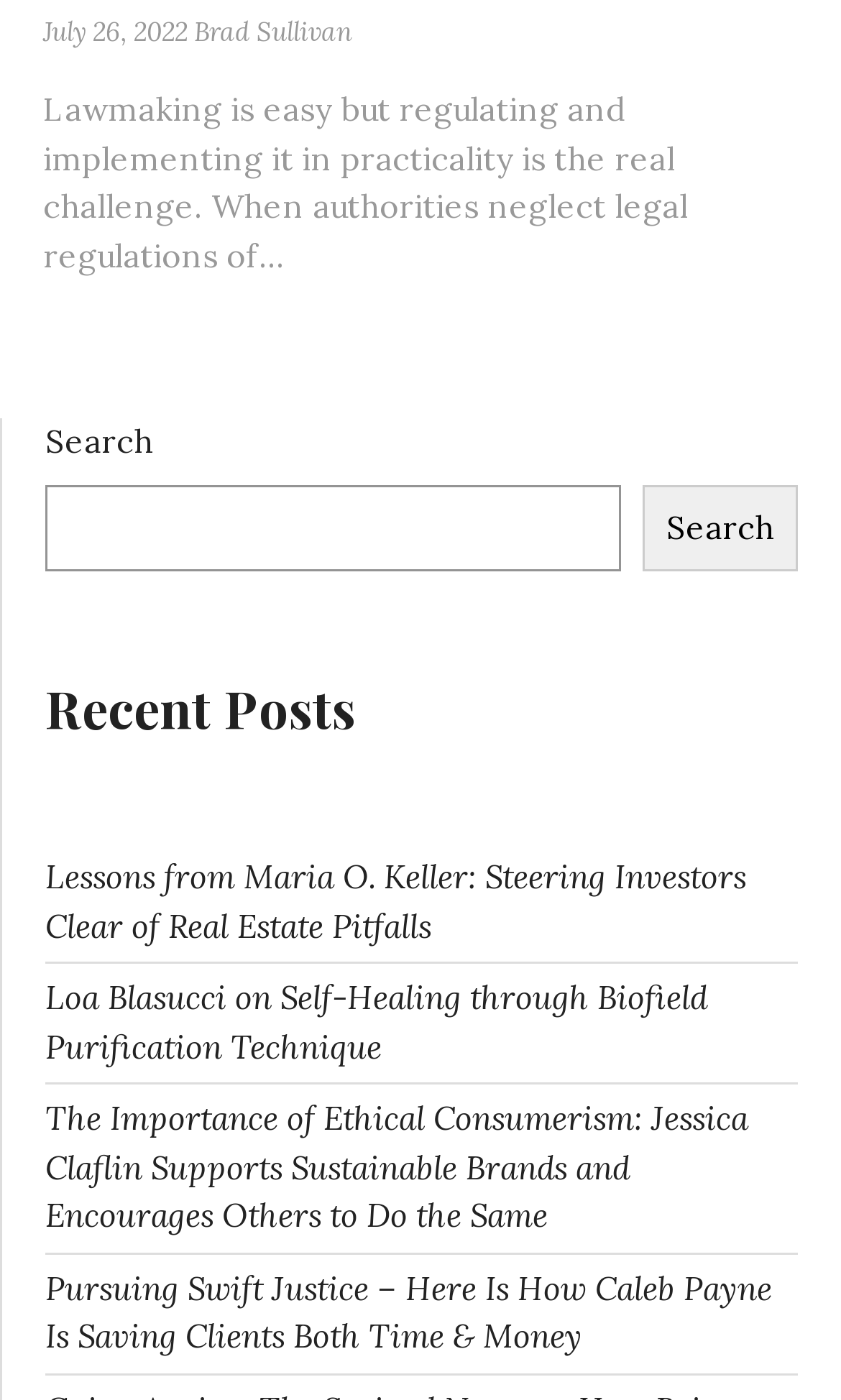Give a one-word or one-phrase response to the question: 
Who is the author of the first article?

Brad Sullivan